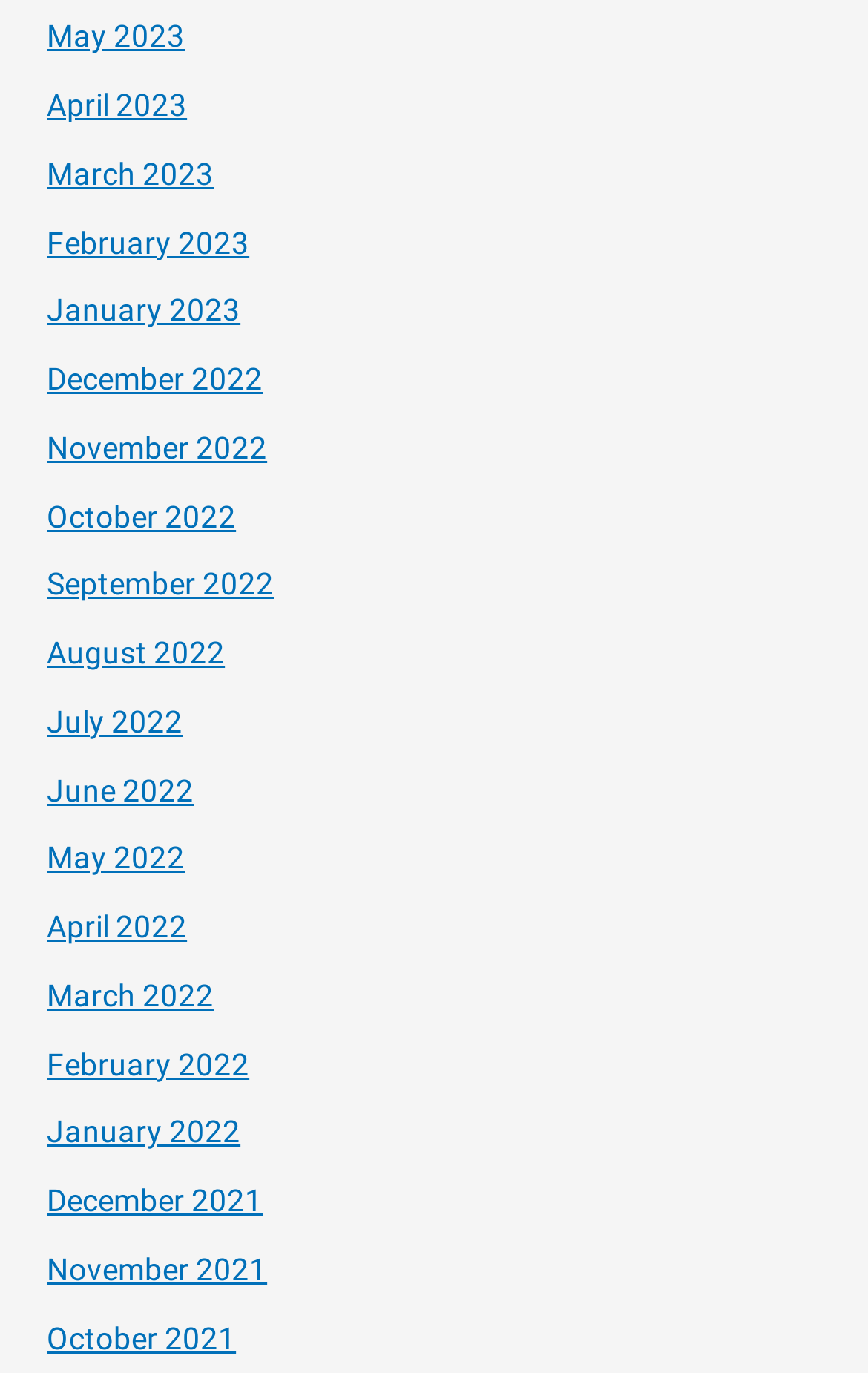Please locate the bounding box coordinates of the element that needs to be clicked to achieve the following instruction: "view April 2022". The coordinates should be four float numbers between 0 and 1, i.e., [left, top, right, bottom].

[0.054, 0.662, 0.216, 0.688]